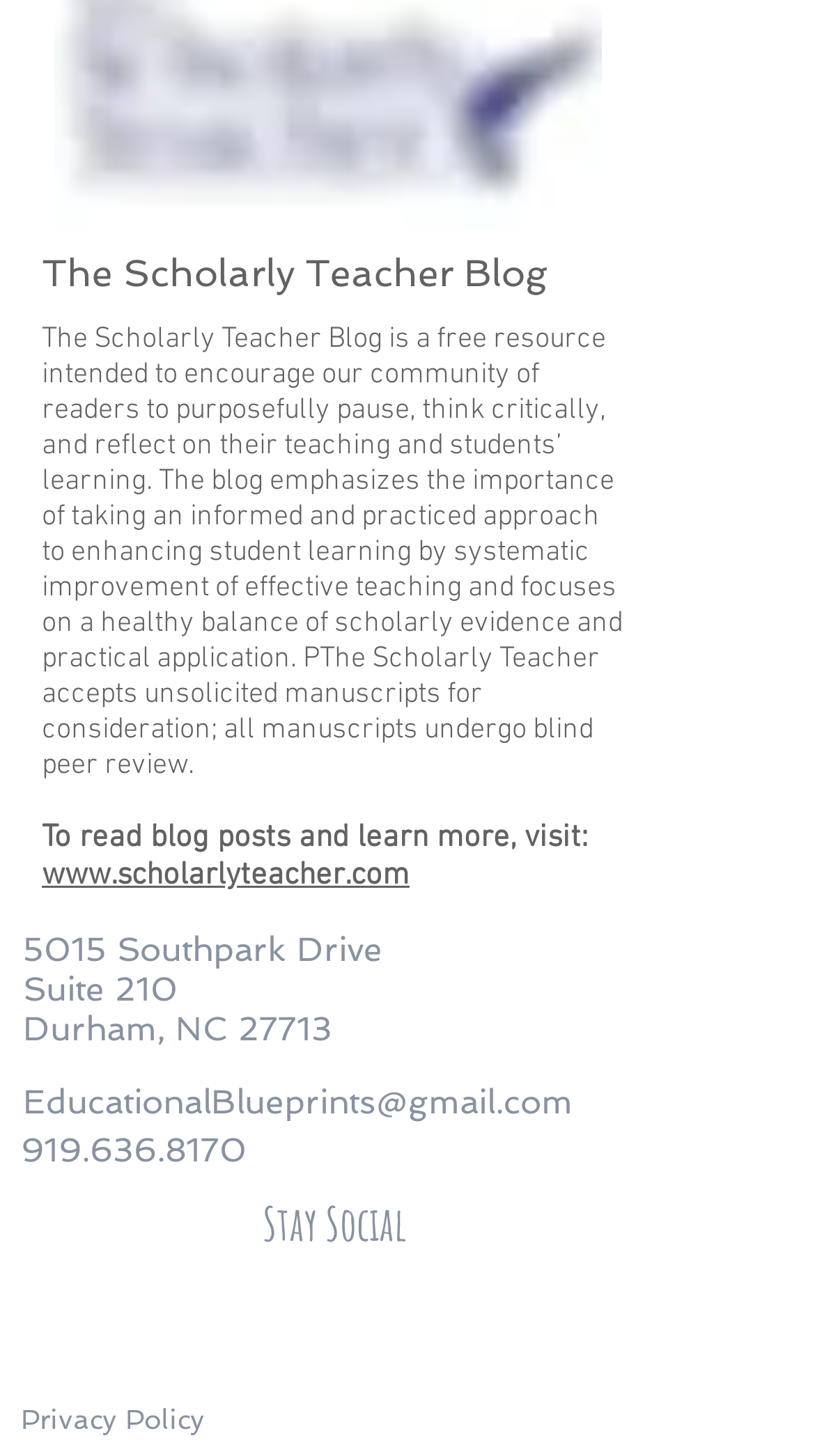Find and provide the bounding box coordinates for the UI element described here: "The Scholarly Teacher Blog". The coordinates should be given as four float numbers between 0 and 1: [left, top, right, bottom].

[0.051, 0.172, 0.672, 0.202]